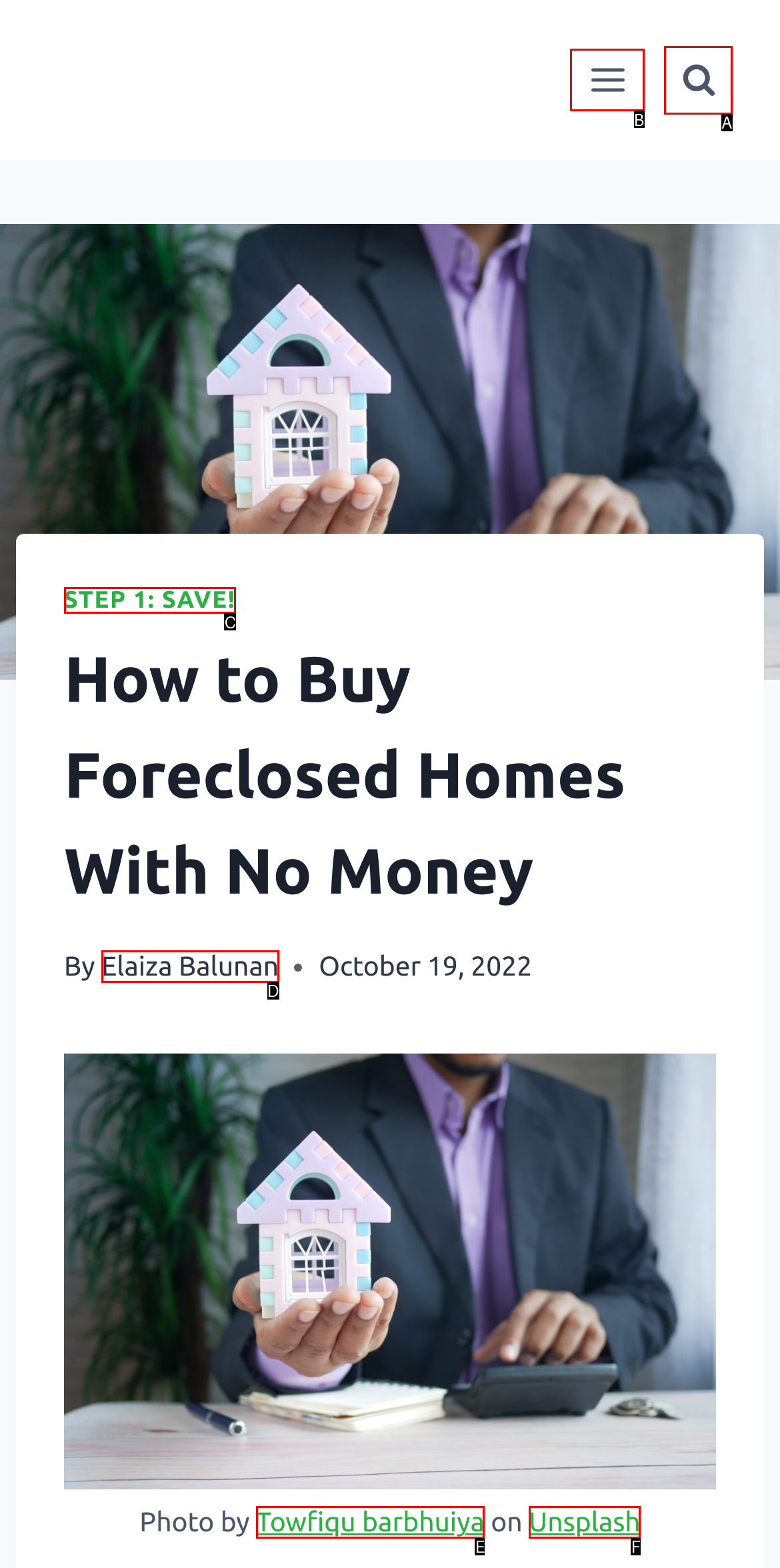Determine which HTML element fits the description: Step 1: Save!. Answer with the letter corresponding to the correct choice.

C